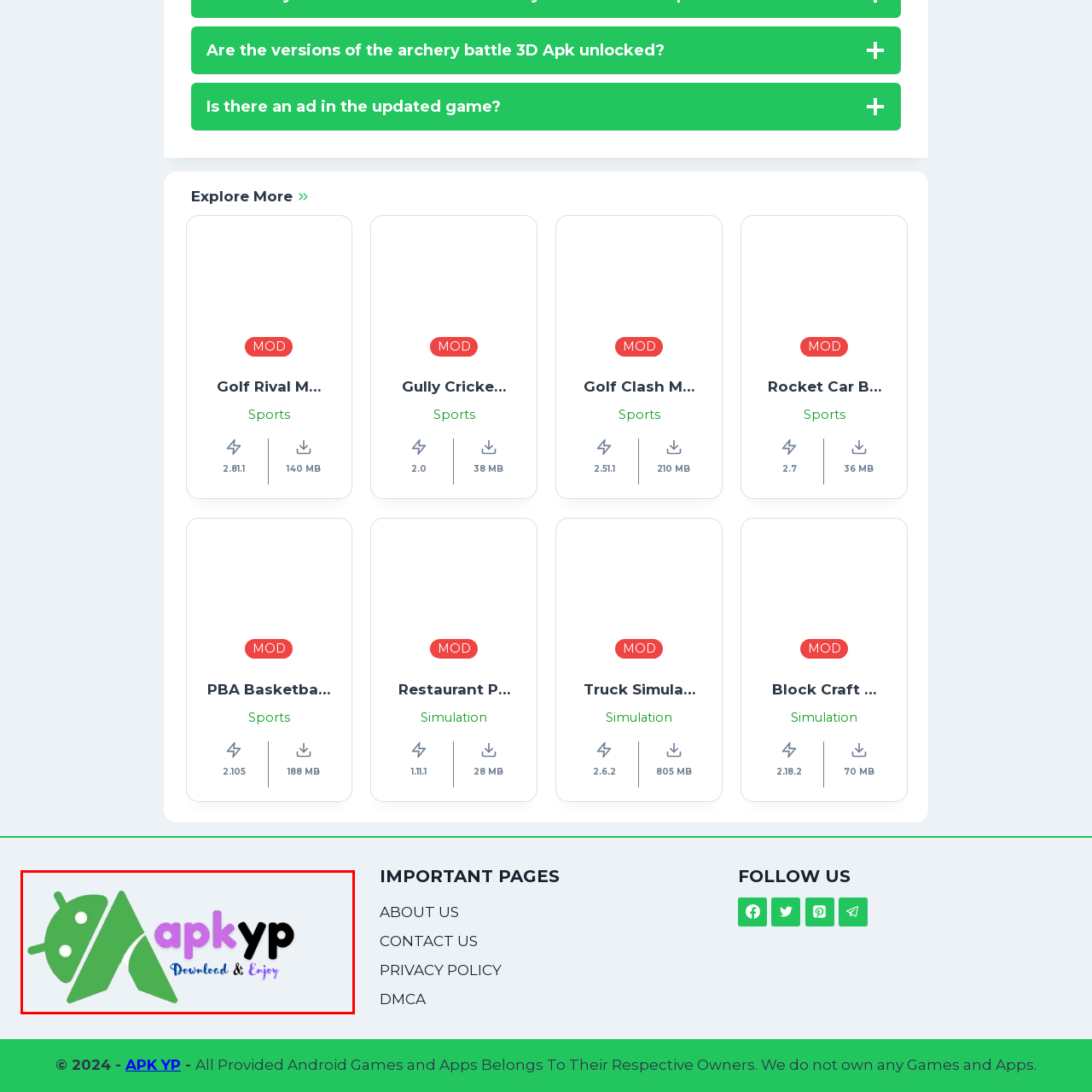View the element within the red boundary, What is the purpose of the service represented by the logo? 
Deliver your response in one word or phrase.

Provides Android apps and games for download